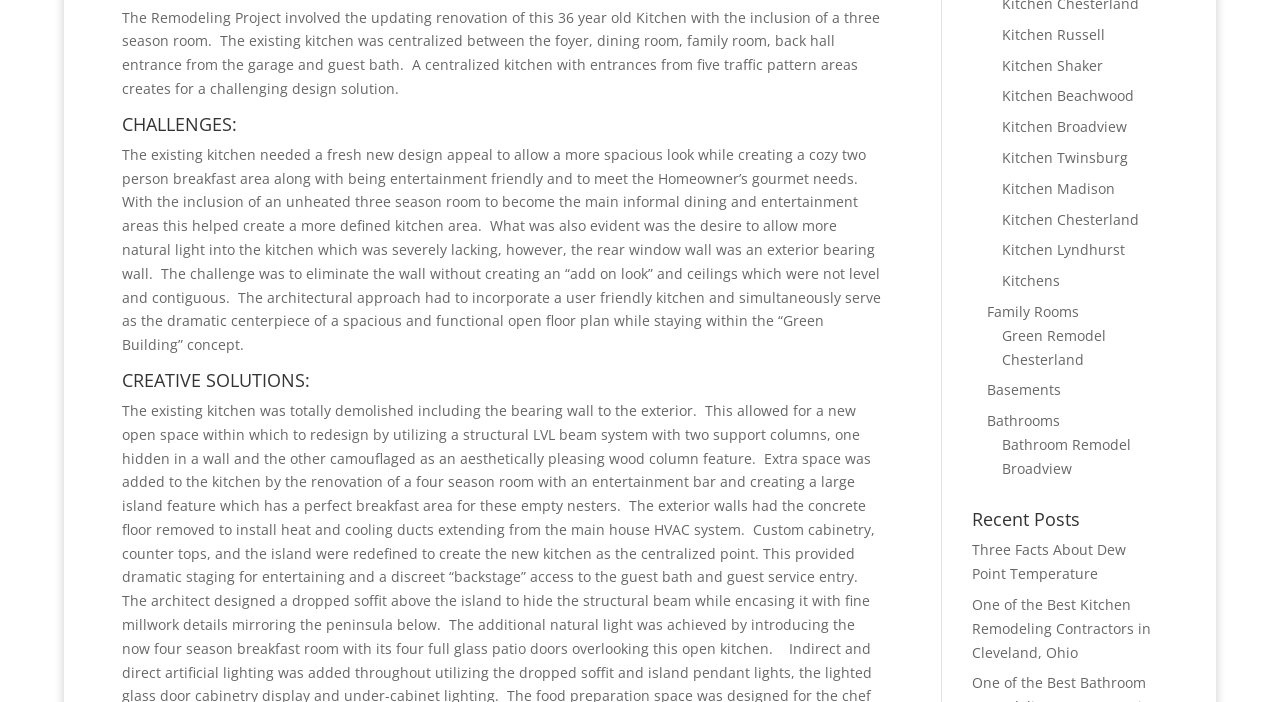Find the bounding box of the web element that fits this description: "Kitchen Chesterland".

[0.783, 0.298, 0.89, 0.326]